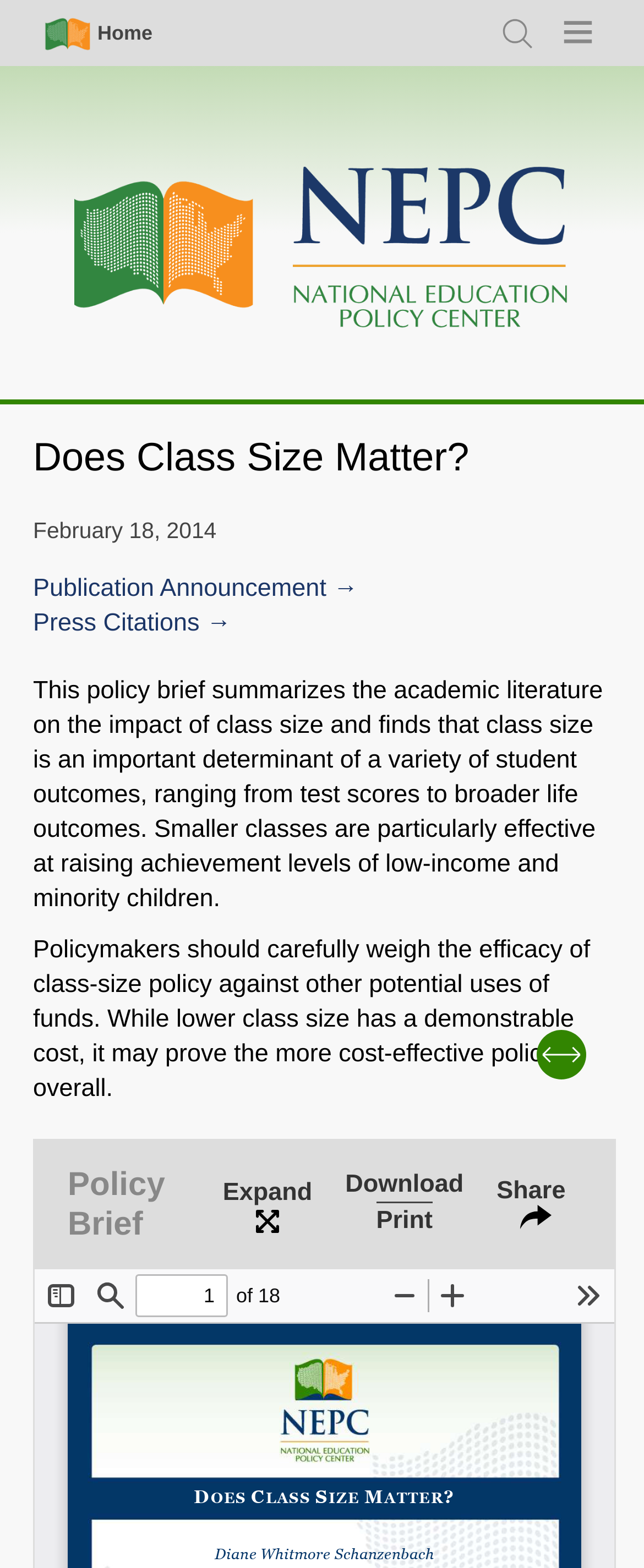Please find the bounding box for the following UI element description. Provide the coordinates in (top-left x, top-left y, bottom-right x, bottom-right y) format, with values between 0 and 1: Download Print

[0.511, 0.727, 0.746, 0.809]